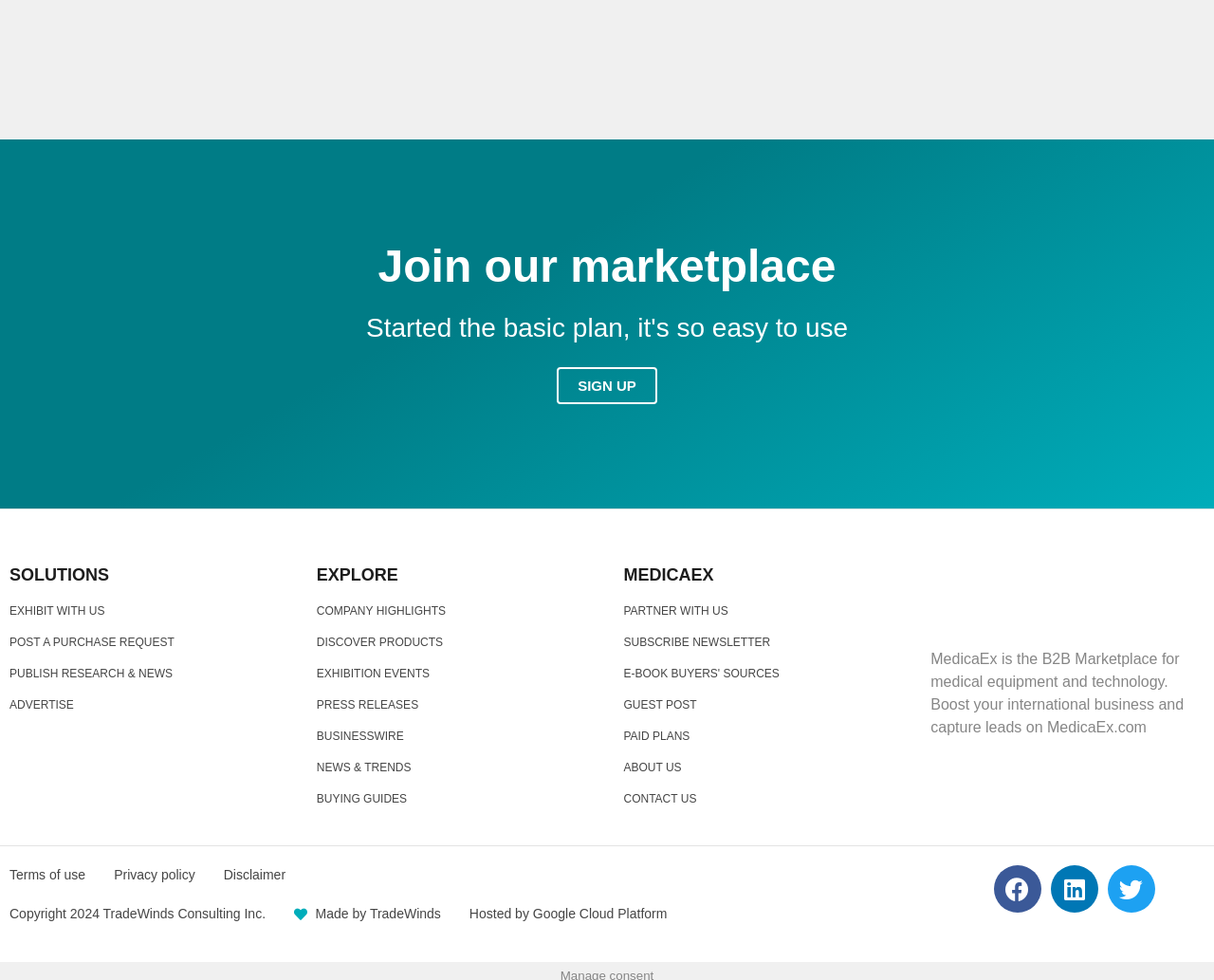Please pinpoint the bounding box coordinates for the region I should click to adhere to this instruction: "Sign up for the marketplace".

[0.459, 0.375, 0.541, 0.413]